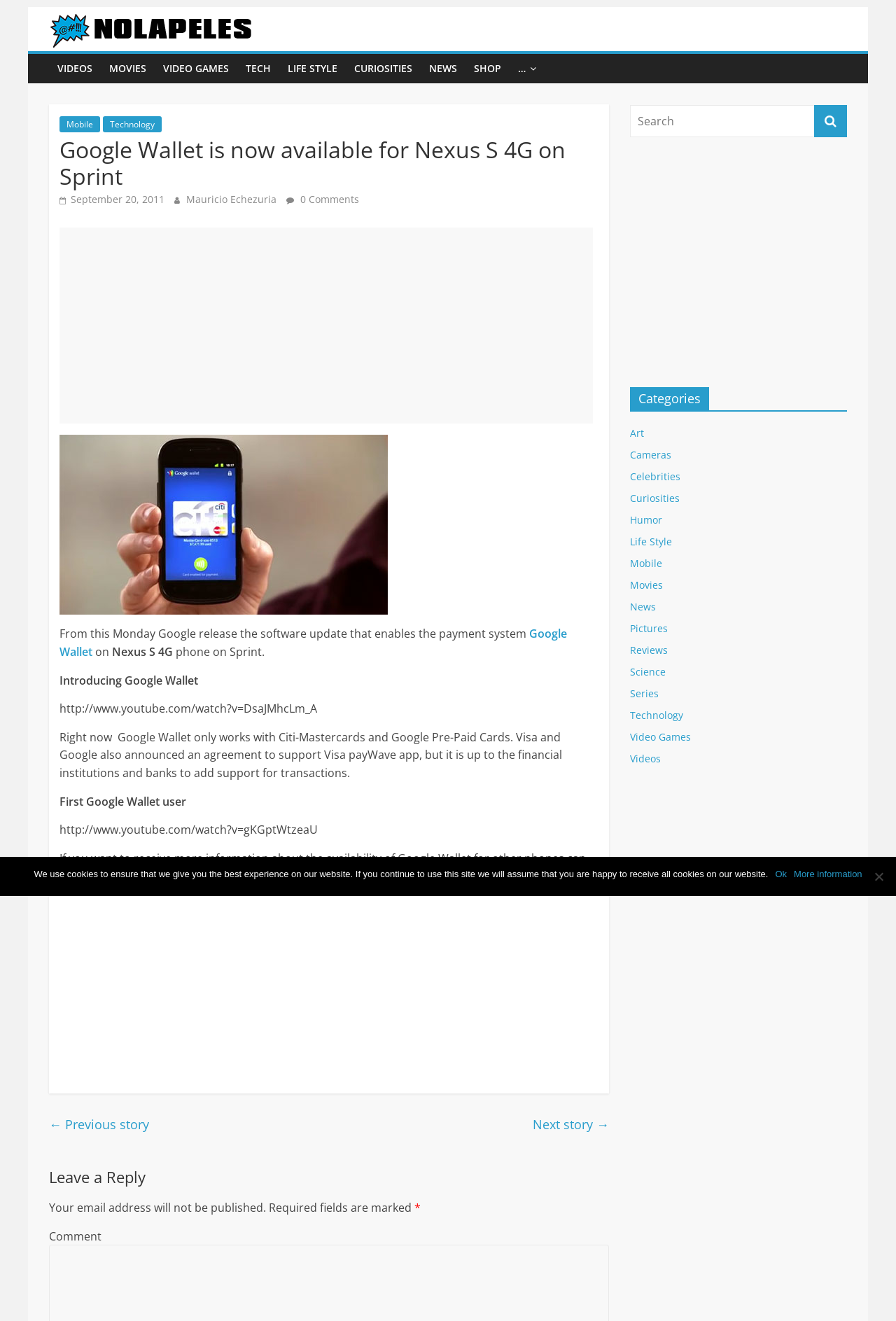How many comments are there on the article?
Look at the image and respond with a one-word or short-phrase answer.

0